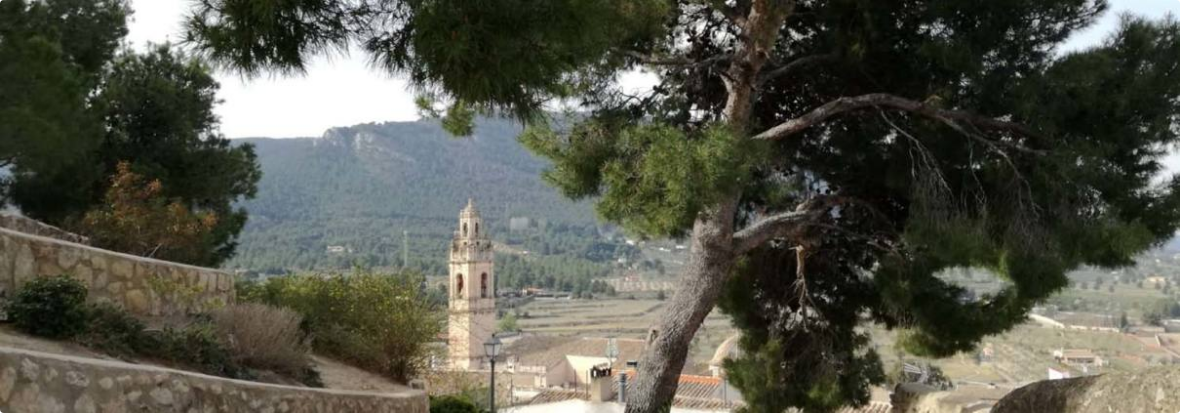Give a thorough explanation of the elements present in the image.

The image captures a serene view of Biar, a picturesque town in Alicante, Spain. Framed by lush greenery, the foreground features a large tree, its branches arching gracefully over a winding pathway. In the background, the rural landscape stretches across rolling hills, culminating in the prominent bell tower of the local church, which stands as a focal point amid the vibrant scenery. This setting encapsulates the charm of the region, showcasing both natural beauty and historical architecture, inviting visitors to explore the rich cultural heritage and peaceful environment of Biar.